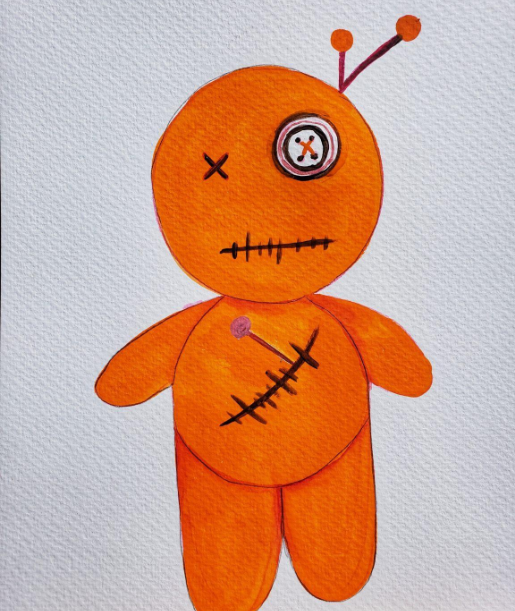Respond with a single word or phrase to the following question:
How many eyes does the voodoo doll have?

2